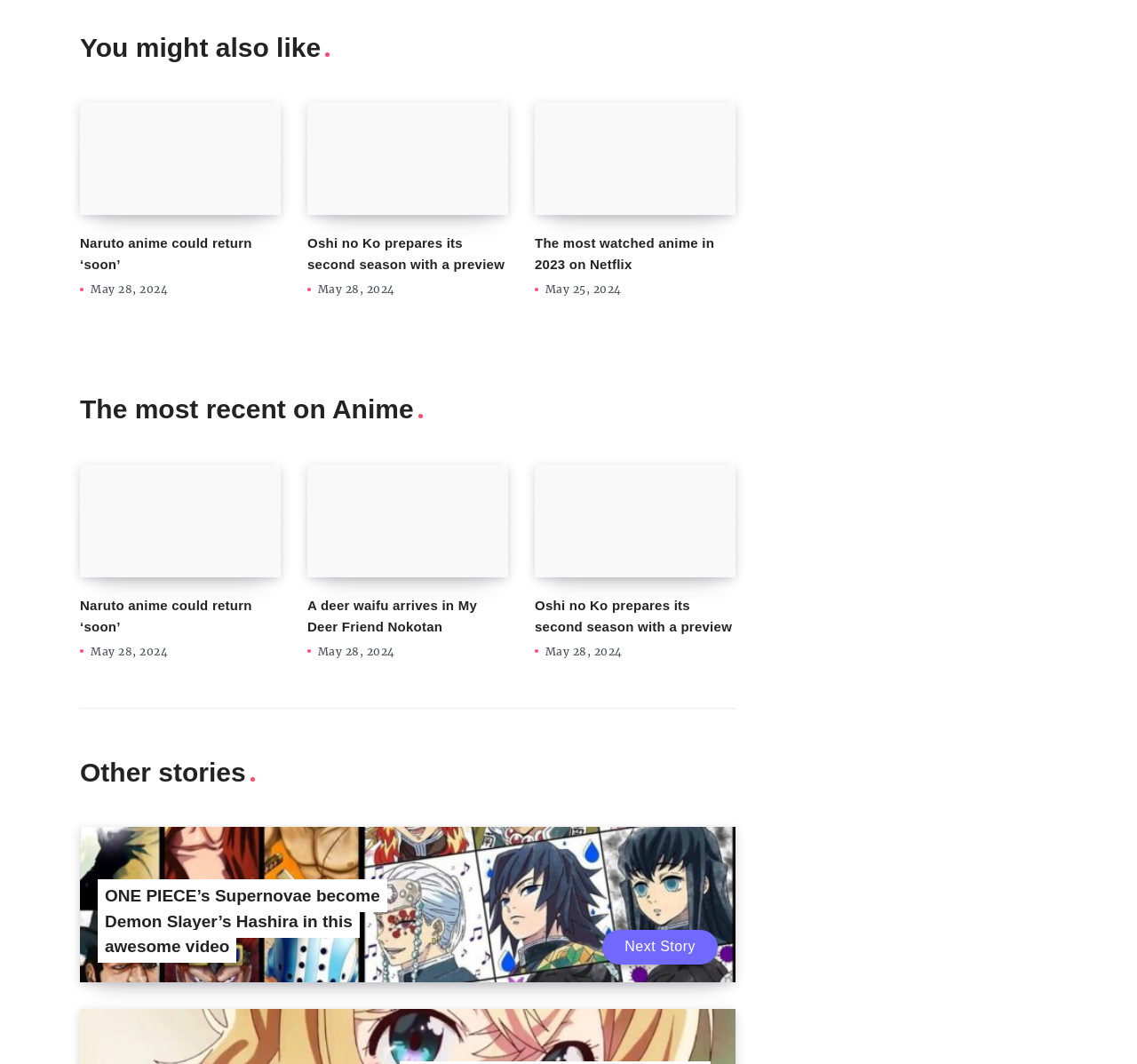How many sections are there on the webpage?
Refer to the screenshot and respond with a concise word or phrase.

3